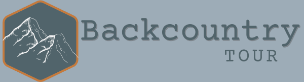Use one word or a short phrase to answer the question provided: 
What font style is 'Backcountry' written in?

Bold, textured